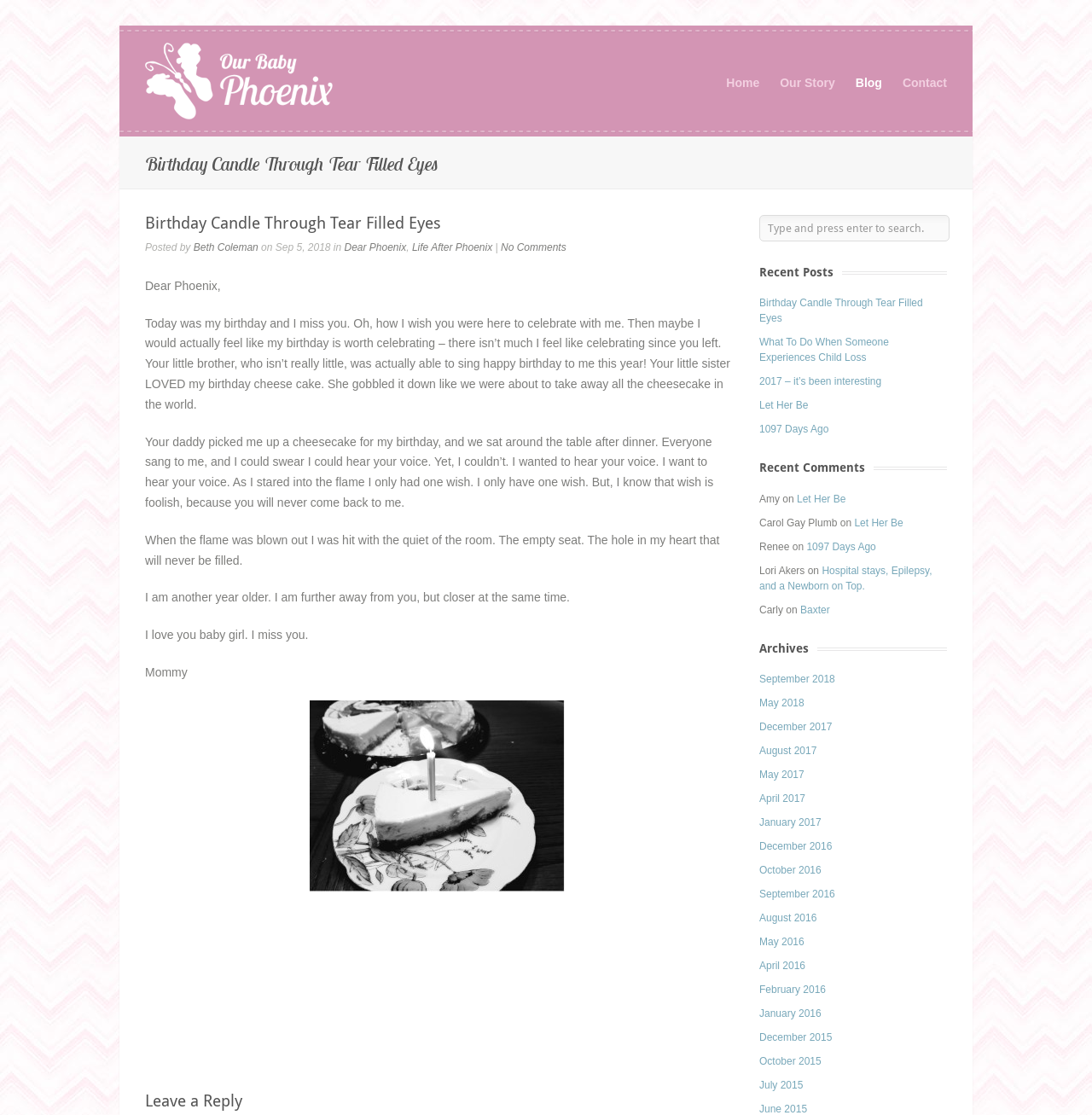Give a succinct answer to this question in a single word or phrase: 
How many headings are there in the webpage?

6